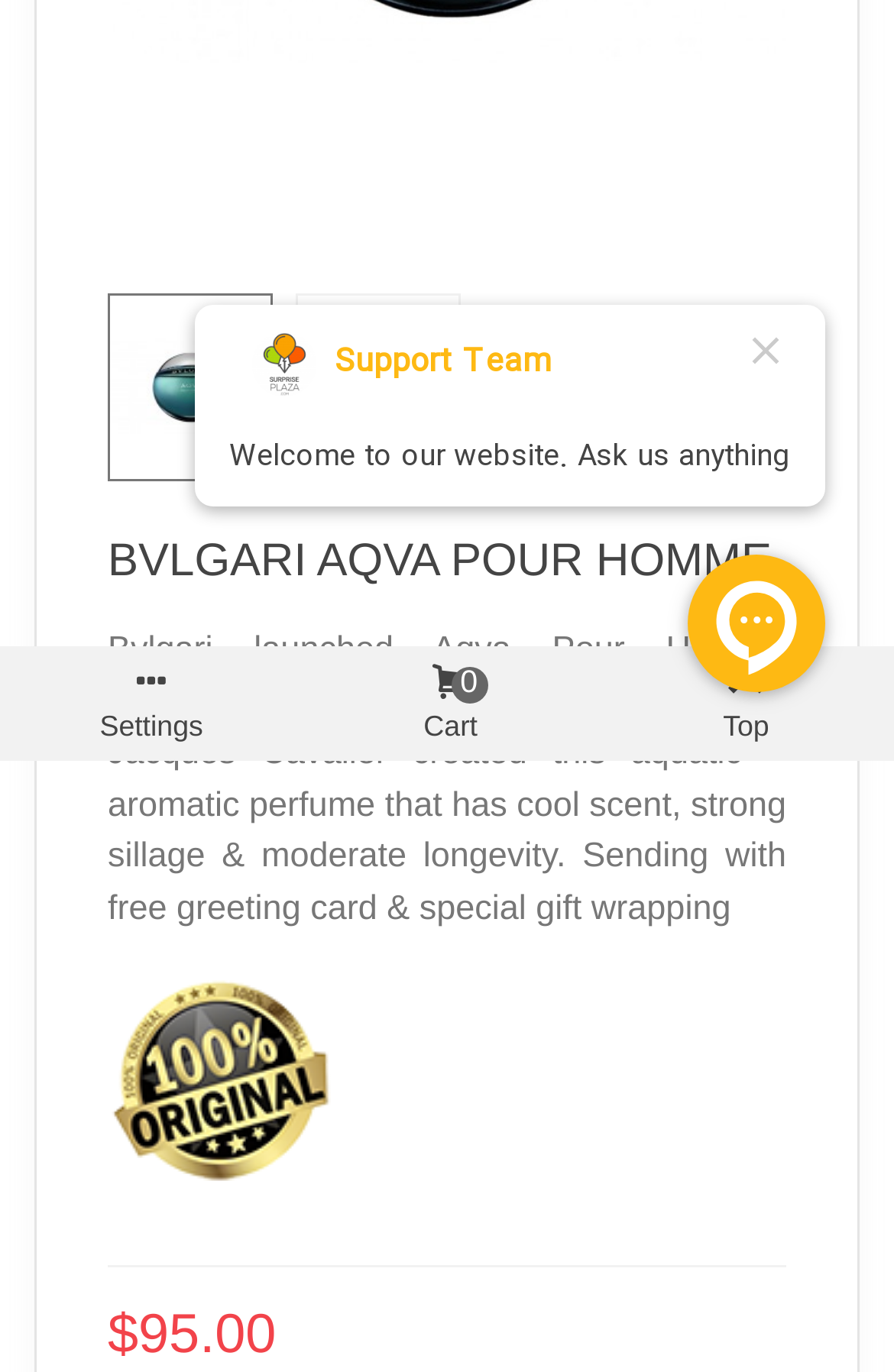Extract the bounding box coordinates for the HTML element that matches this description: "Cart 0". The coordinates should be four float numbers between 0 and 1, i.e., [left, top, right, bottom].

[0.339, 0.471, 0.669, 0.555]